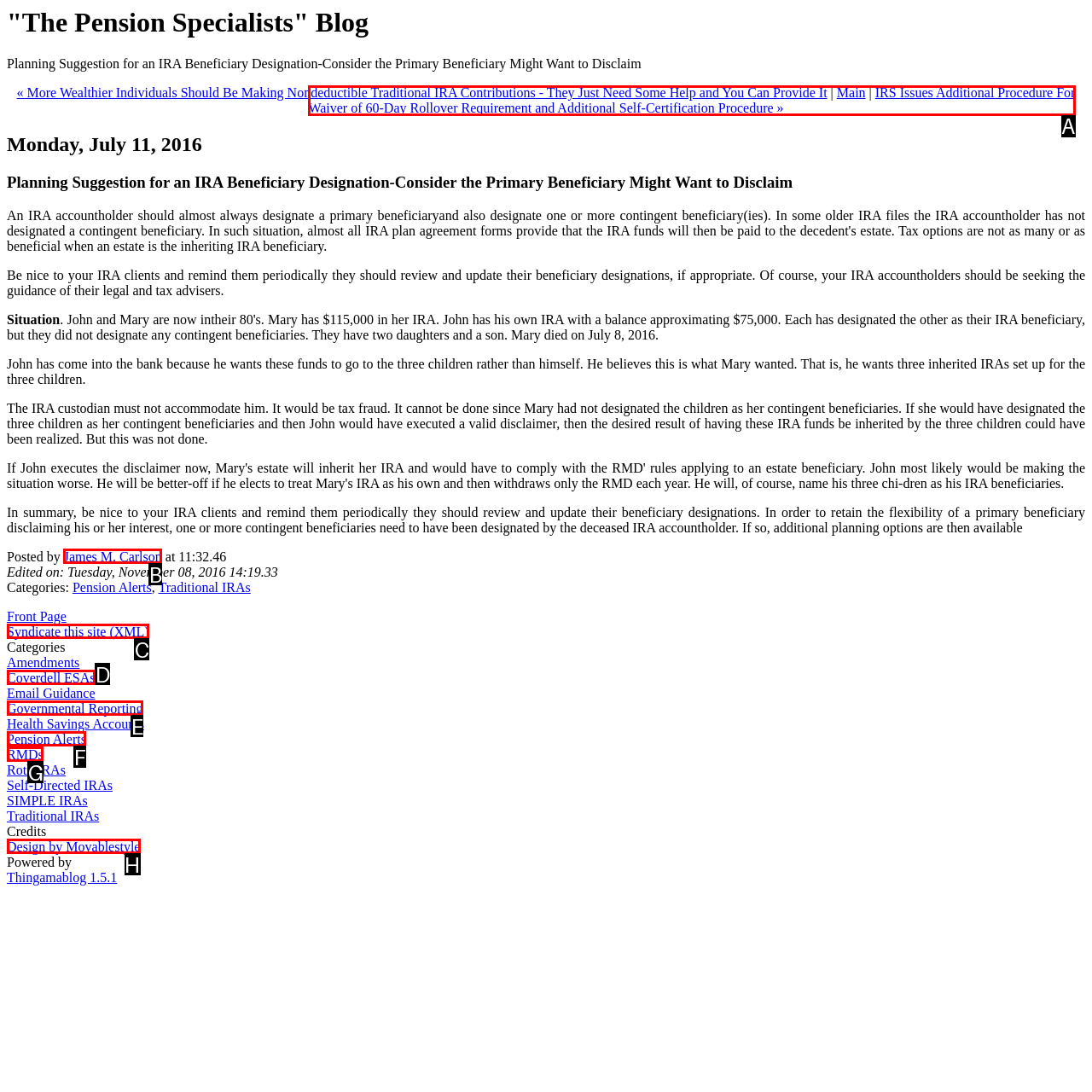Select the HTML element that corresponds to the description: parent_node: First name="wpforms[fields][0][first]". Answer with the letter of the matching option directly from the choices given.

None